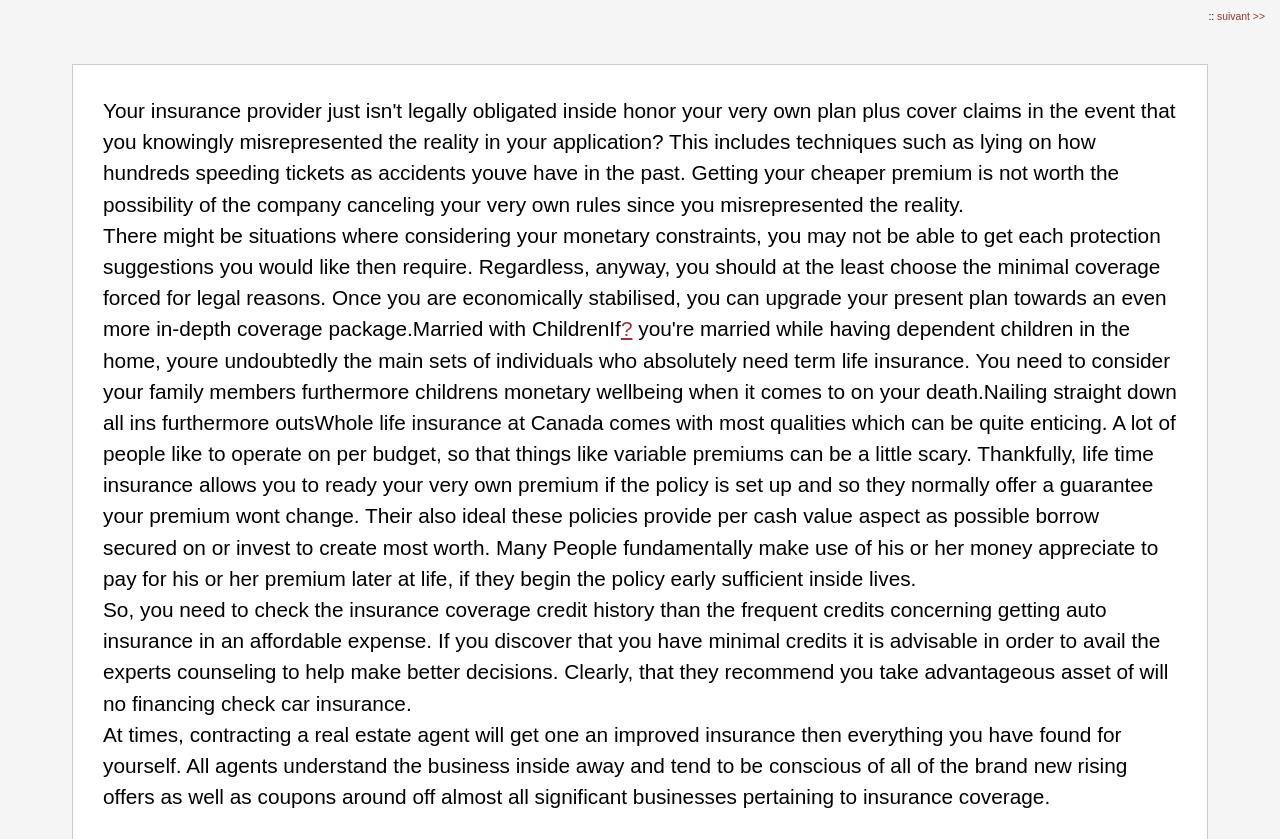What is the relationship between credits and auto insurance?
Please provide a single word or phrase as your answer based on the image.

Credits affect insurance cost